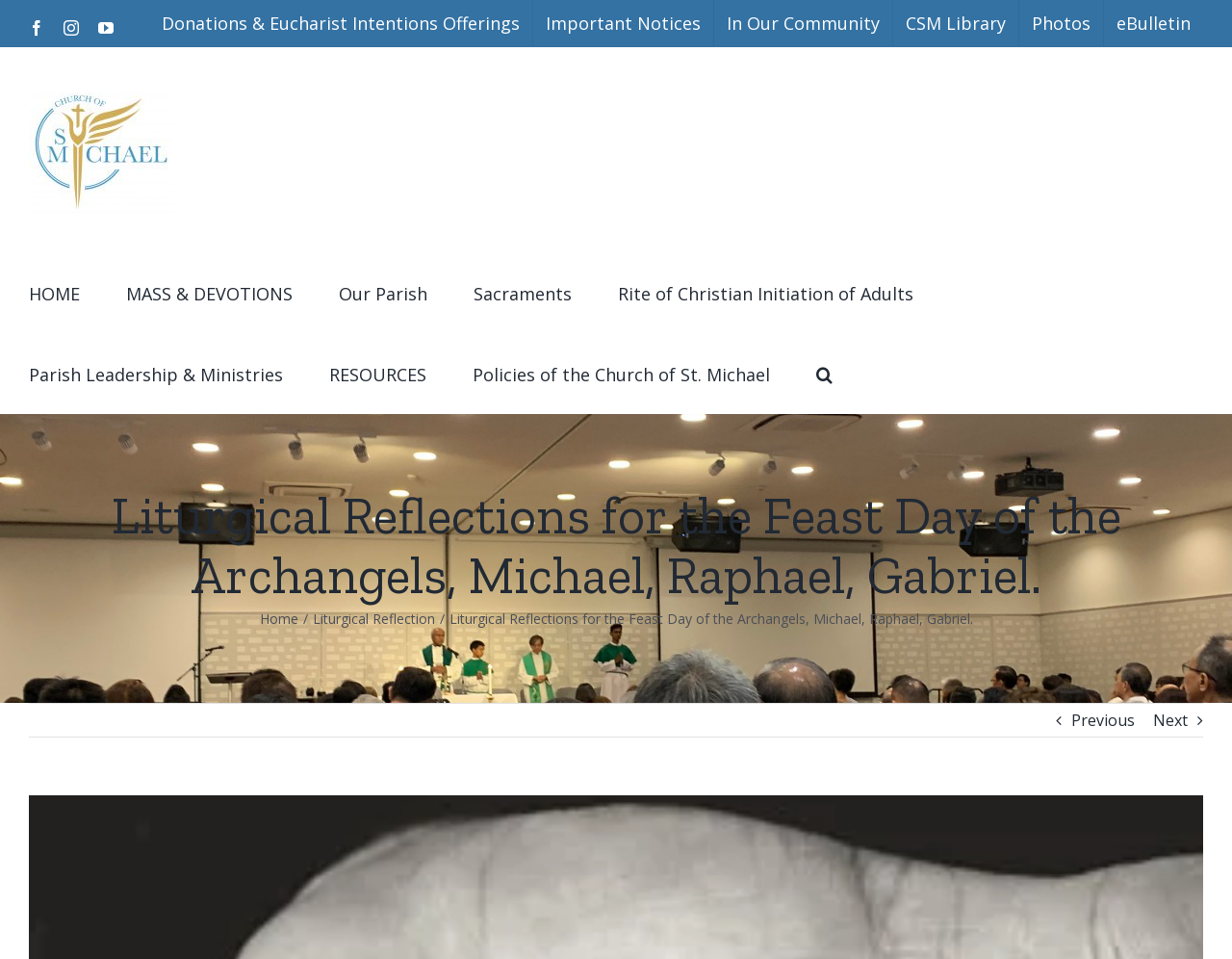What is the name of the church?
Respond to the question with a single word or phrase according to the image.

Church of Saint Michael